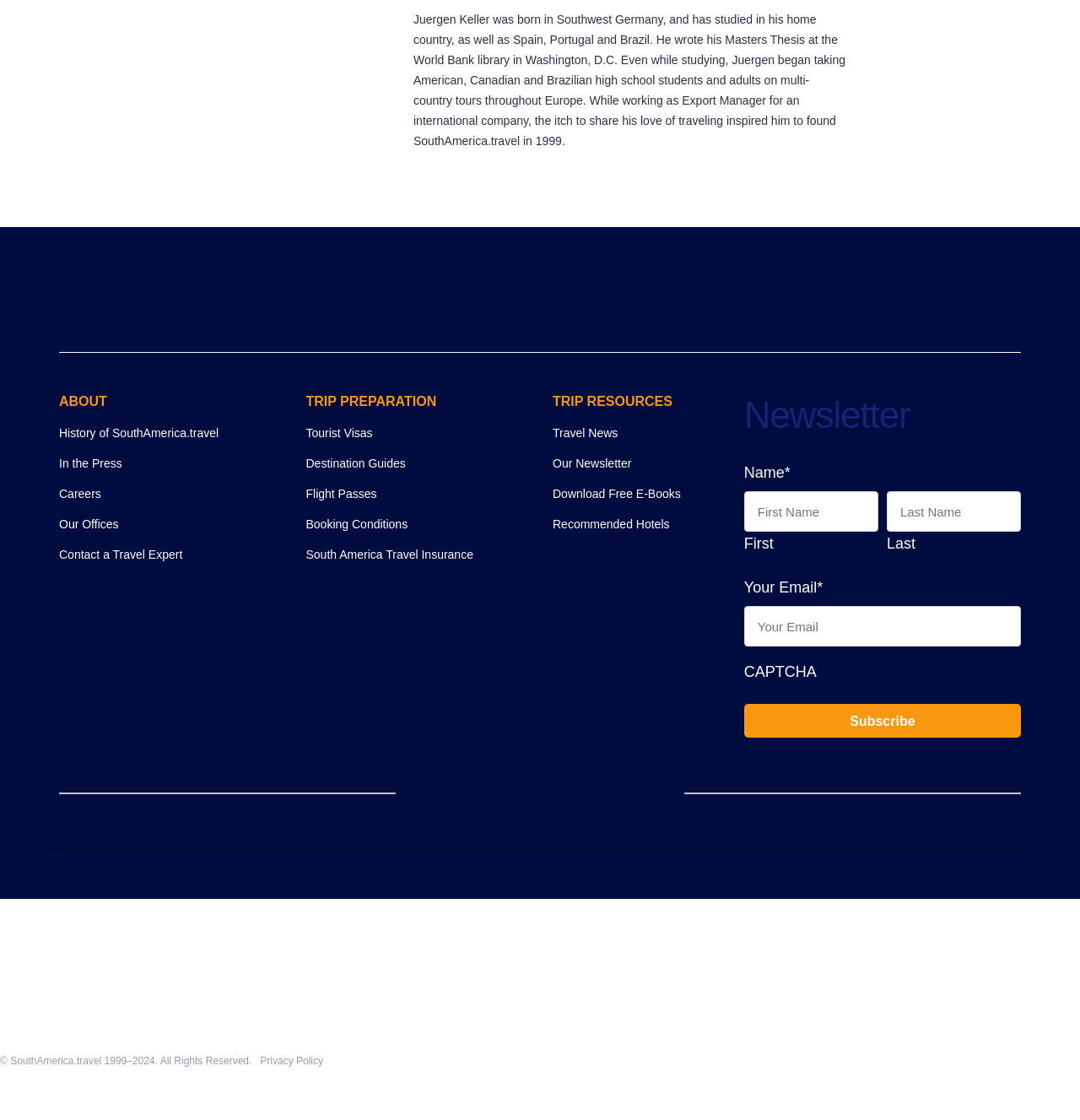Highlight the bounding box of the UI element that corresponds to this description: "Ushuaia Tours & Cruises".

[0.632, 0.85, 0.752, 0.864]